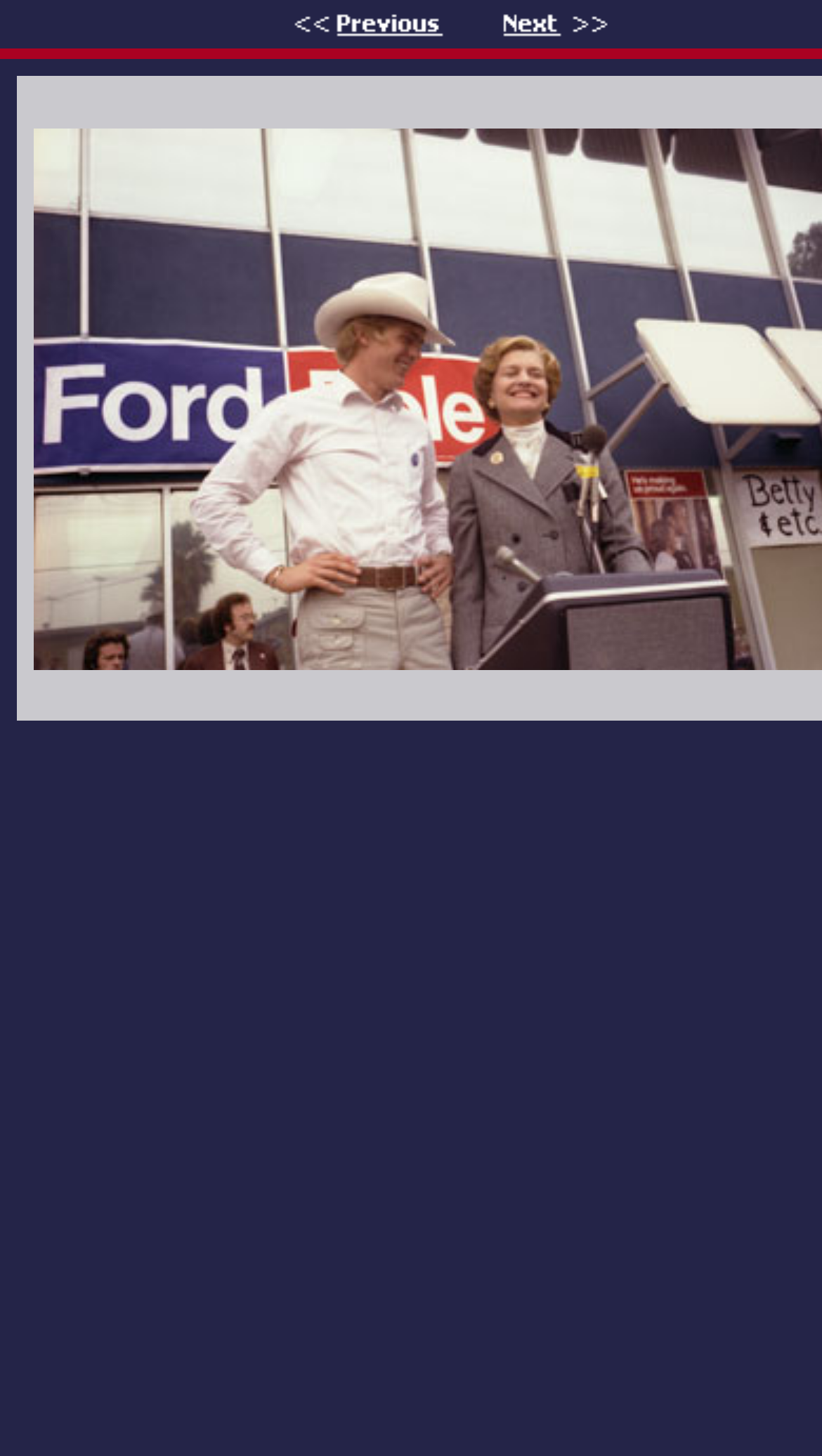How many table cells are there in the layout?
Look at the screenshot and respond with one word or a short phrase.

3